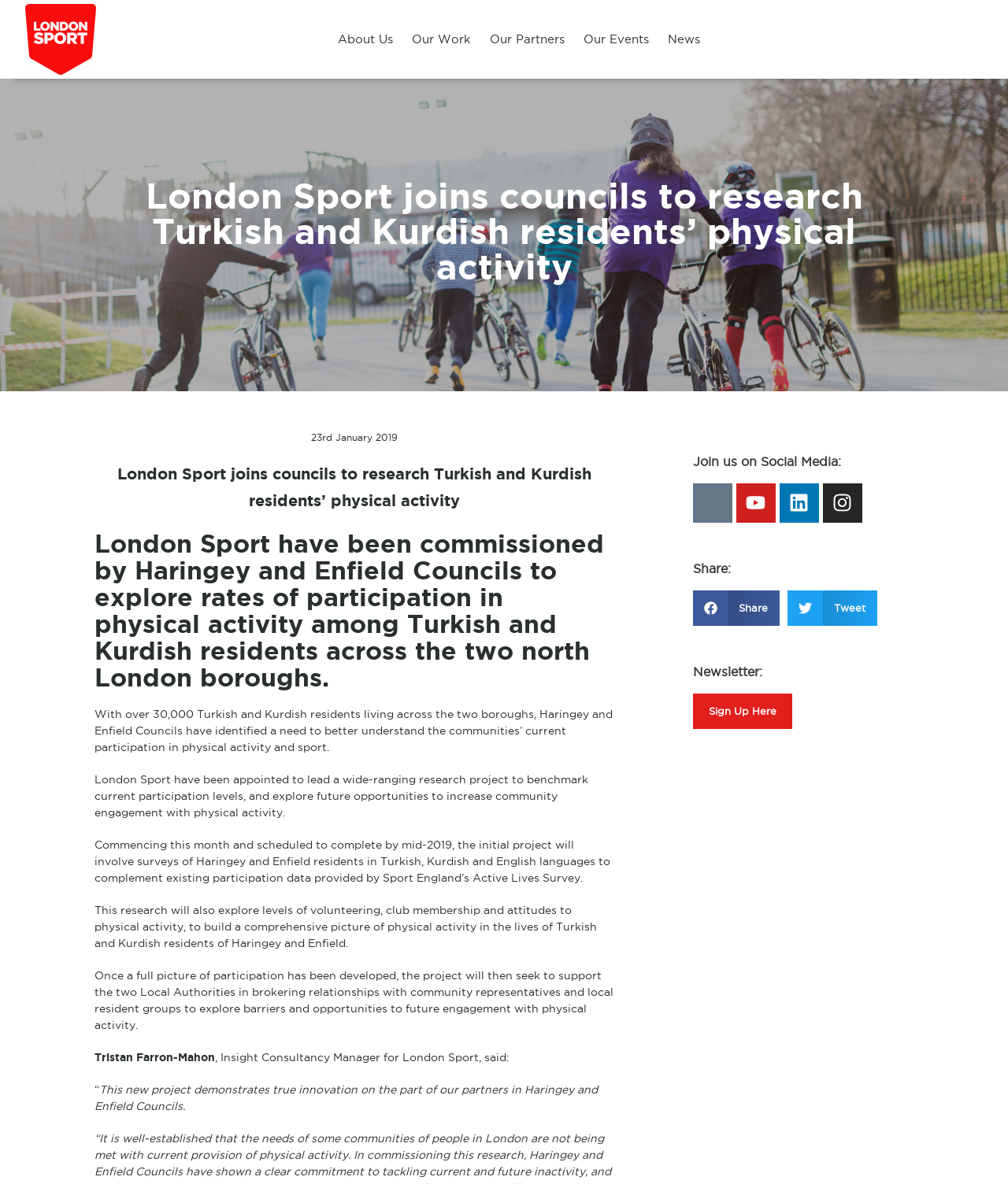Give a concise answer using only one word or phrase for this question:
What is the organization leading the research project?

London Sport